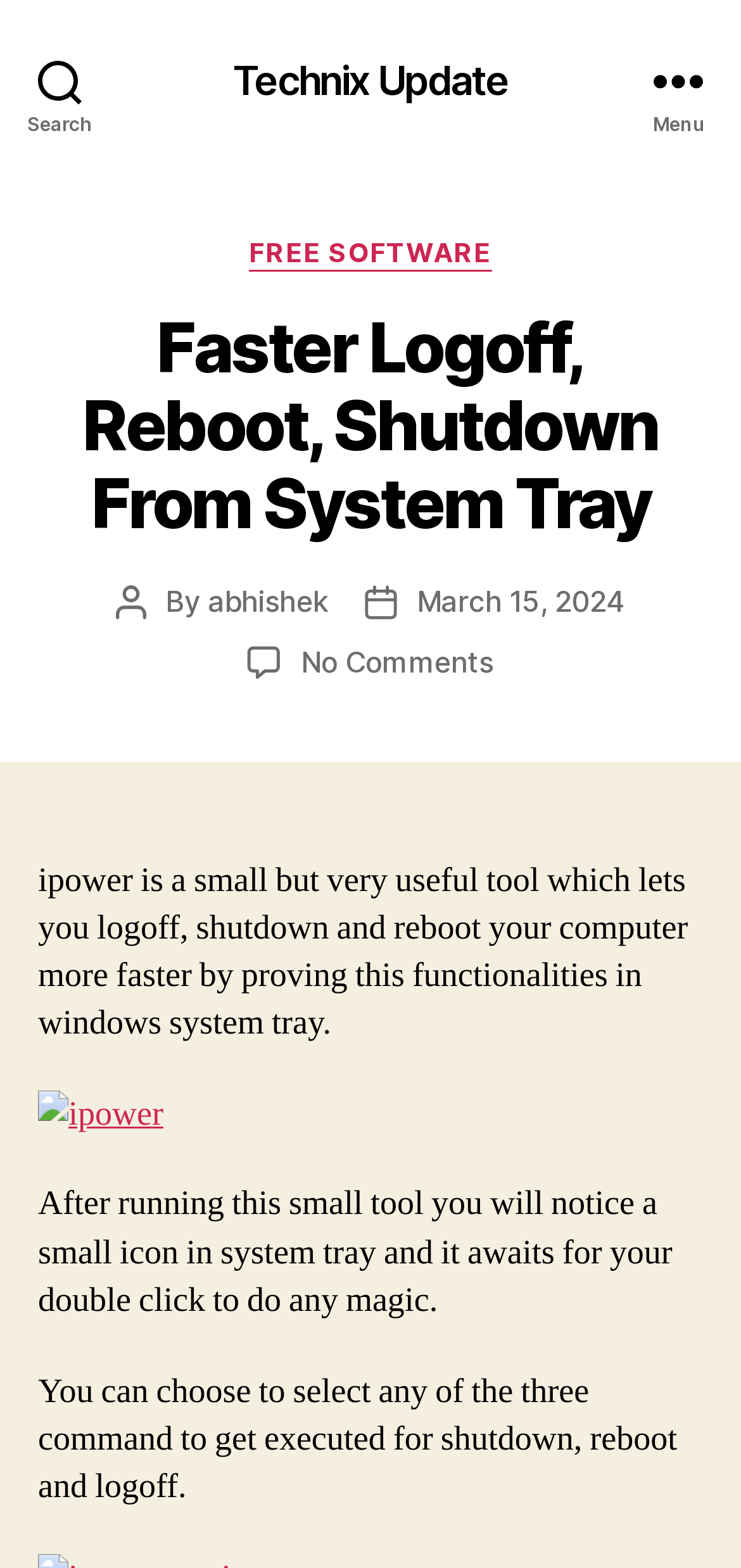Show the bounding box coordinates of the region that should be clicked to follow the instruction: "Print the page."

None